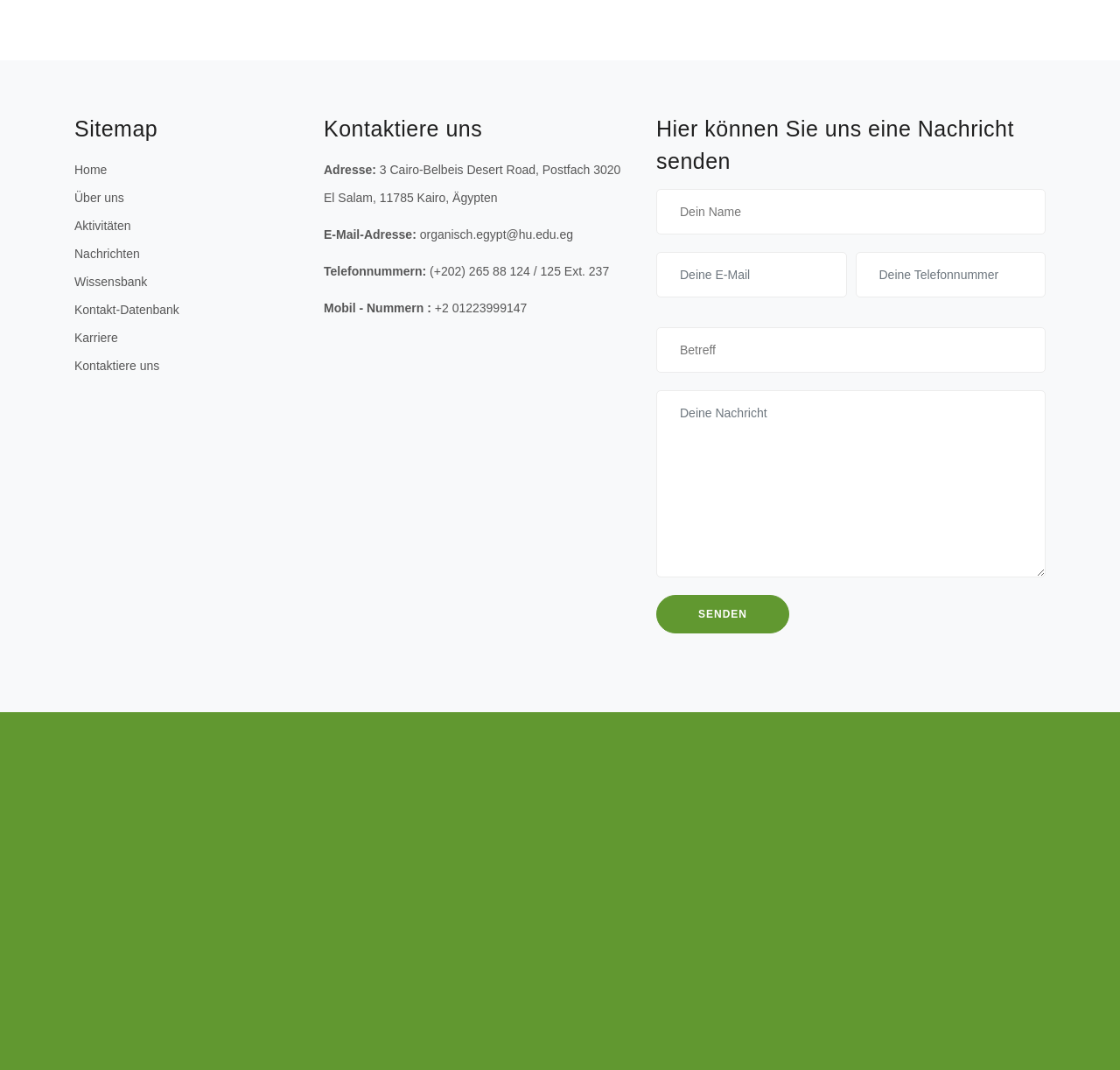Identify the bounding box coordinates for the element you need to click to achieve the following task: "Fill in your name in the contact form". Provide the bounding box coordinates as four float numbers between 0 and 1, in the form [left, top, right, bottom].

[0.586, 0.177, 0.934, 0.219]